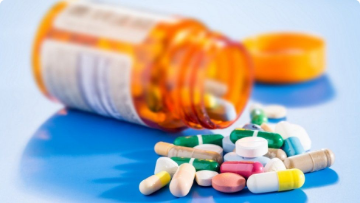Detail every visible element in the image extensively.

The image depicts a variety of colorful pills and capsules scattered on a bright, light blue surface. In the foreground, a mix of different shapes and sizes of medication can be seen, including both hard capsules and soft pills in pastel shades of pink, green, and white. At the back, an overturned orange prescription bottle lies open, suggesting a casual spill of its contents. The vibrant colors and clinical appearance of the medication emphasize the theme of health and wellness, likely relating to the article's focus on human growth hormone and its role in promoting muscle mass and overall well-being. This image visually encapsulates the discussion around the use of supplements in health management.